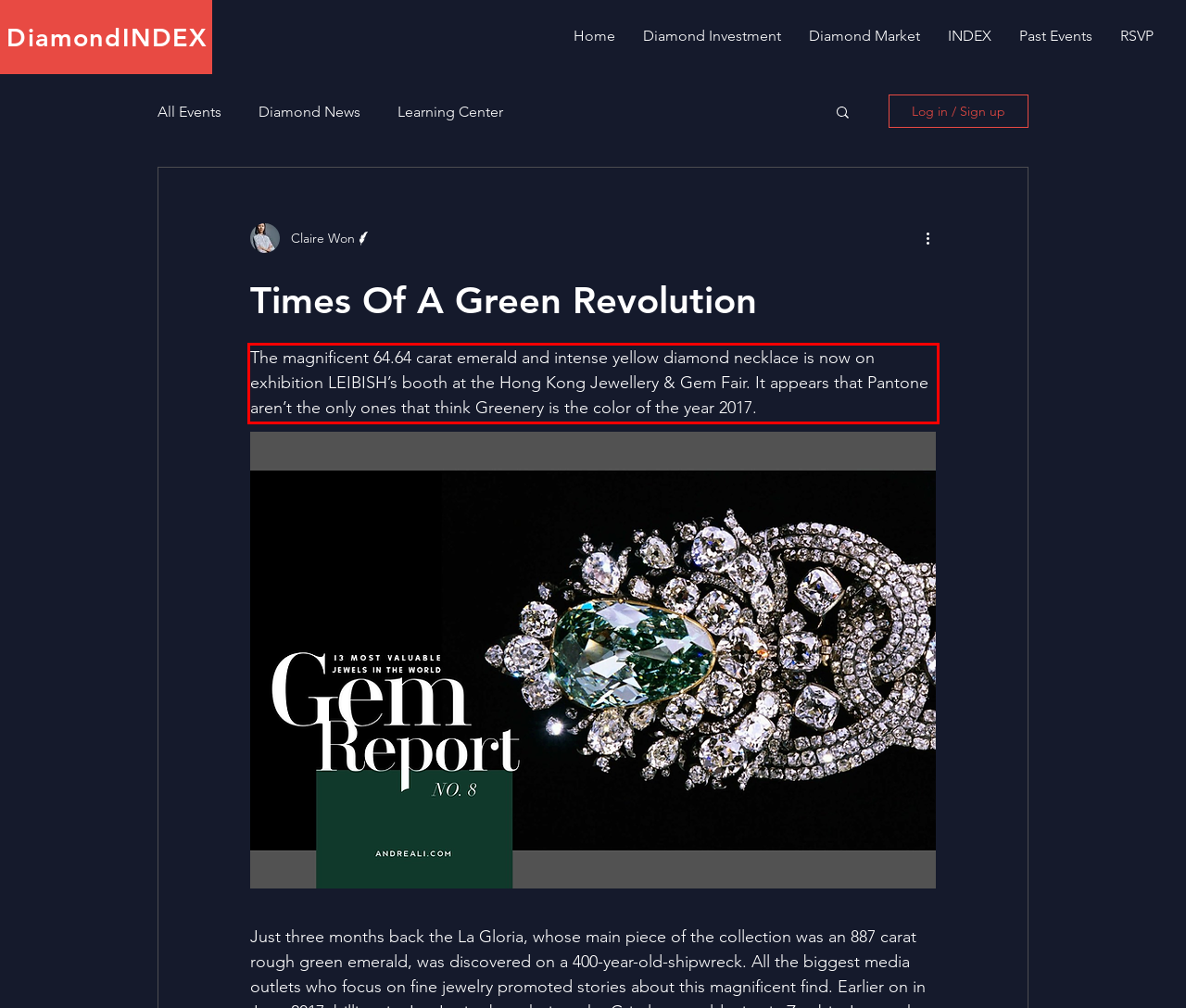There is a screenshot of a webpage with a red bounding box around a UI element. Please use OCR to extract the text within the red bounding box.

The magnificent 64.64 carat emerald and intense yellow diamond necklace is now on exhibition LEIBISH’s booth at the Hong Kong Jewellery & Gem Fair. It appears that Pantone aren’t the only ones that think Greenery is the color of the year 2017.